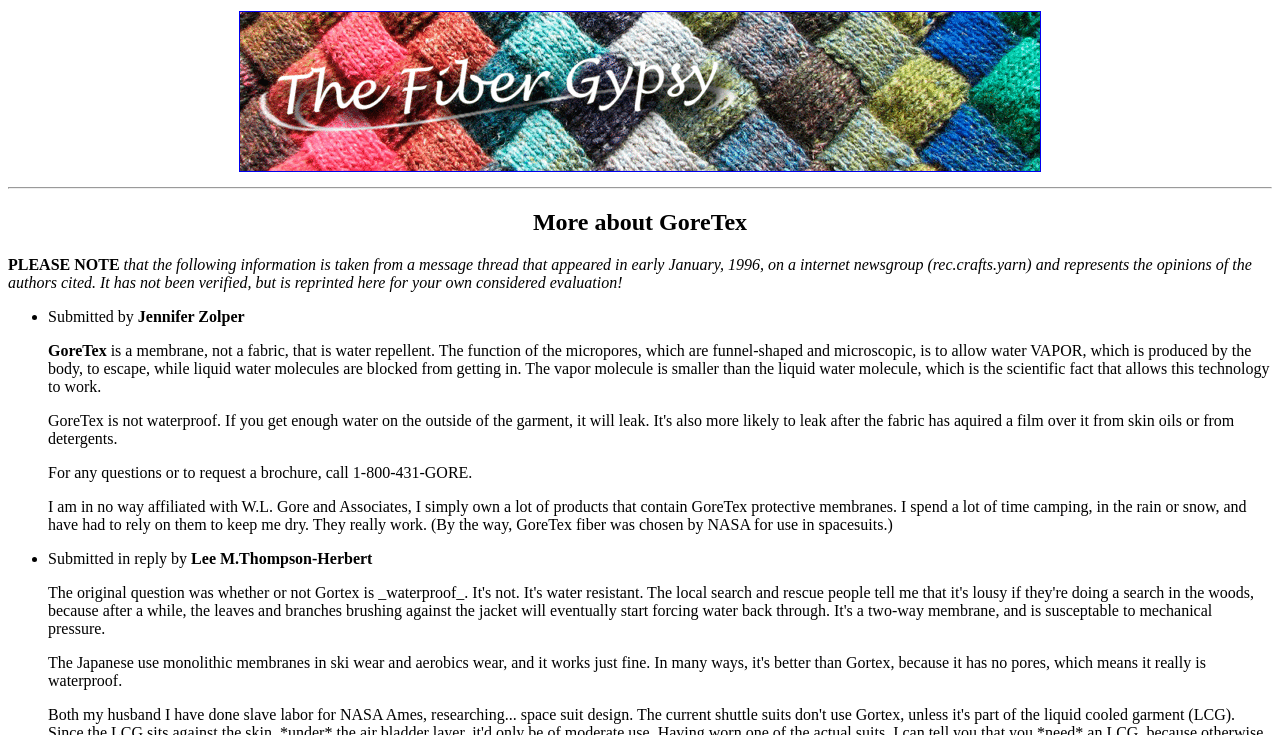Extract the bounding box coordinates for the described element: "alt="FiberGypsy home page"". The coordinates should be represented as four float numbers between 0 and 1: [left, top, right, bottom].

[0.187, 0.215, 0.813, 0.238]